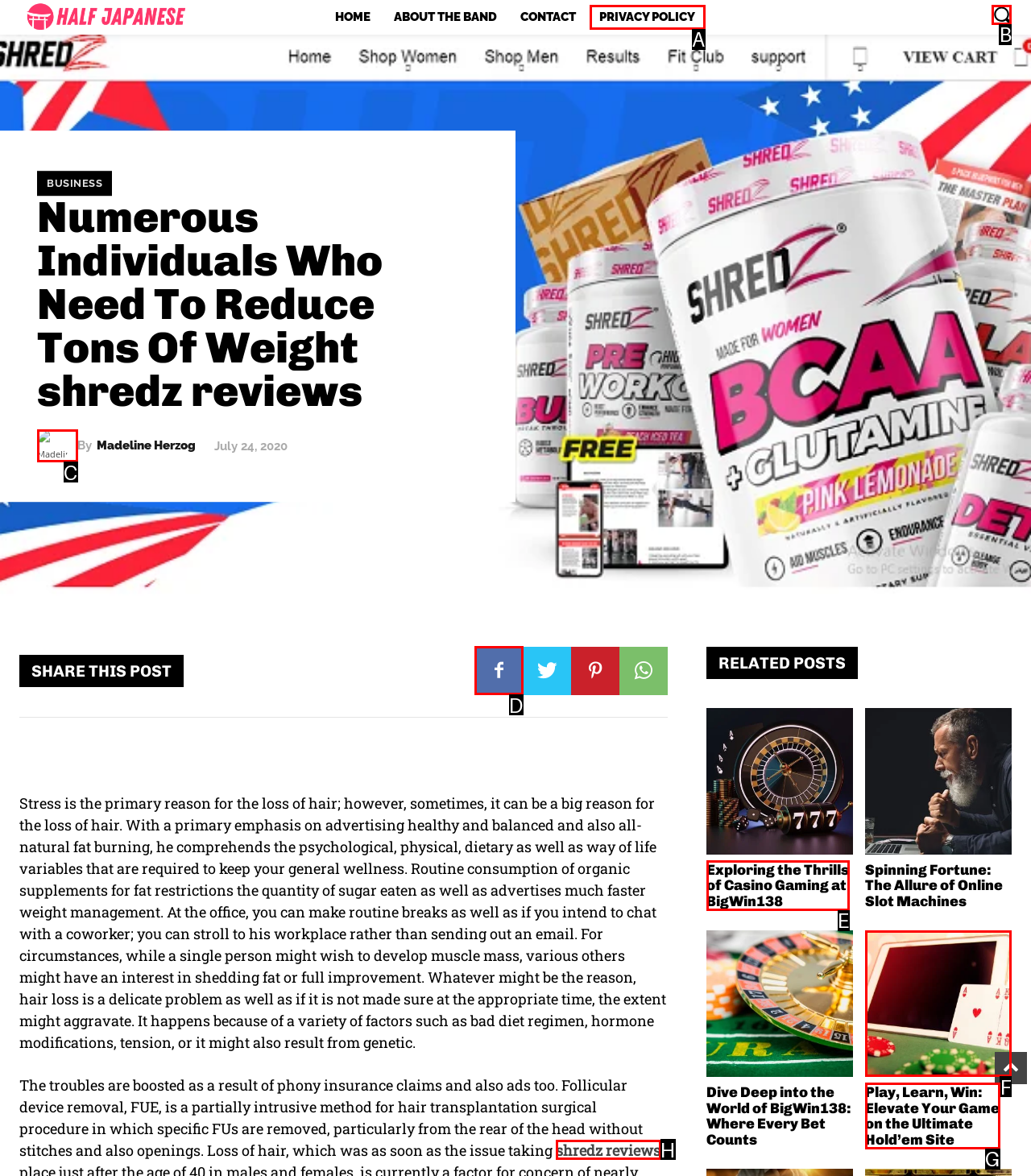Select the HTML element that corresponds to the description: parent_node: By title="Madeline Herzog". Reply with the letter of the correct option.

C